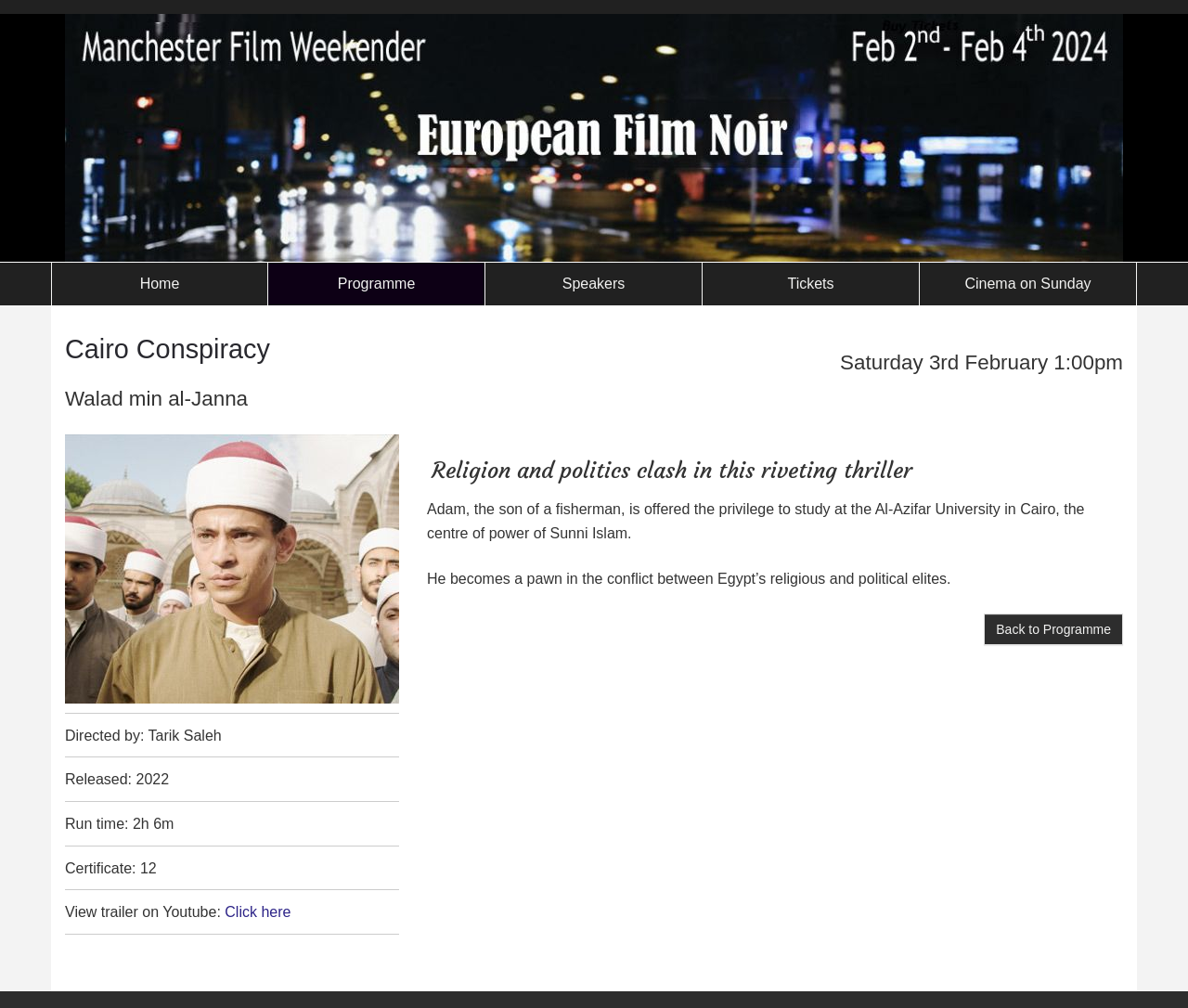What is the name of the film?
From the details in the image, provide a complete and detailed answer to the question.

The name of the film can be found in the heading 'Cairo Conspiracy' which is located at the top of the webpage, indicating that the webpage is about a film with this title.